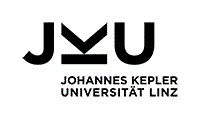Provide an in-depth description of the image.

The image features the logo of Johannes Kepler University Linz (JKU). The design includes the letters "JKU" prominently displayed in a bold, modern typography, with a stylized triangular shape underneath that suggests a sense of upward movement or advancement. Below the acronym, the full name "JOHANNES KEPLER UNIVERSITÄT LINZ" is presented in a clean sans-serif font, emphasizing the institution's identity and commitment to education and research. This logo symbolizes the university's focus on innovation and academic excellence.